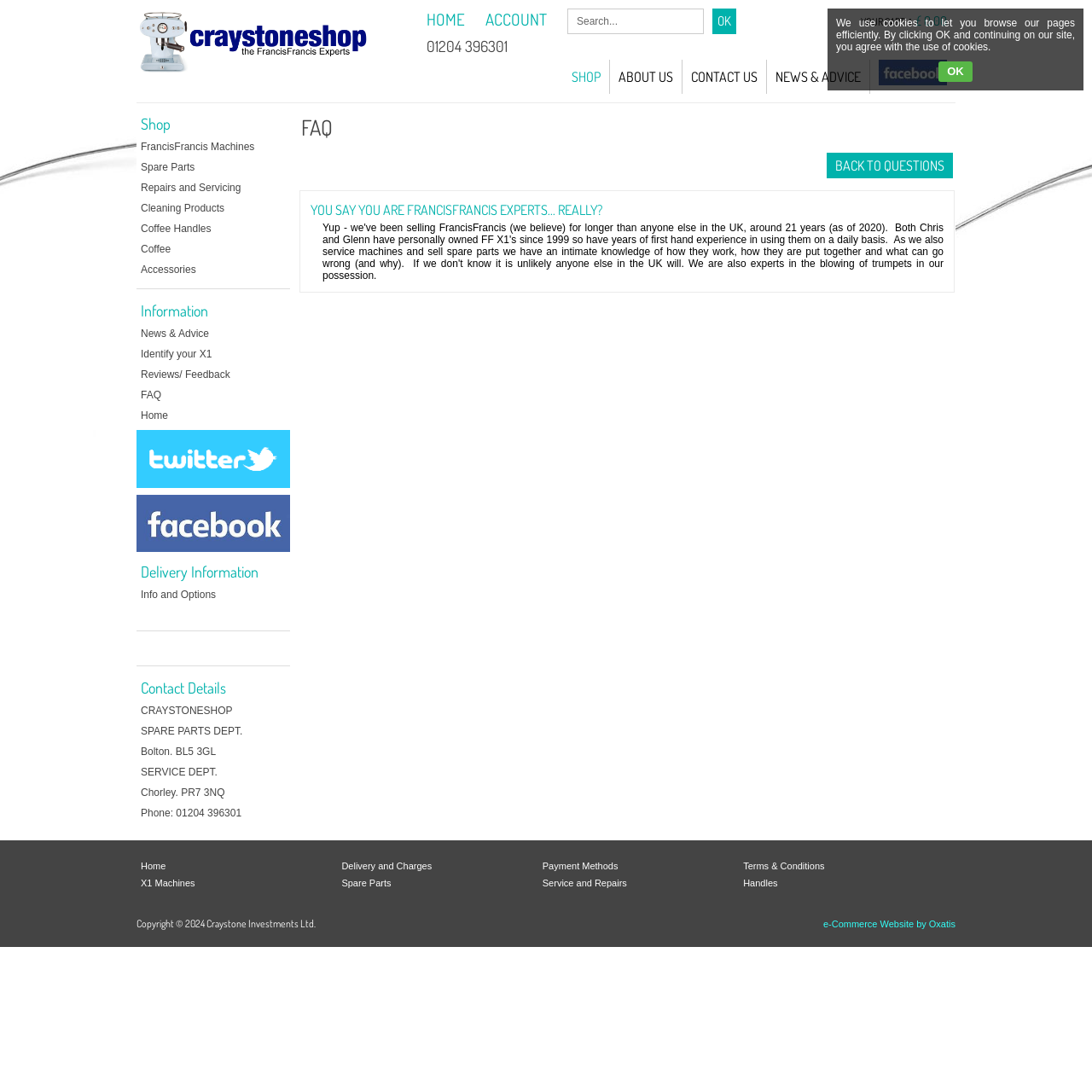Please answer the following question using a single word or phrase: 
What is the purpose of the search box on the webpage?

To search the website